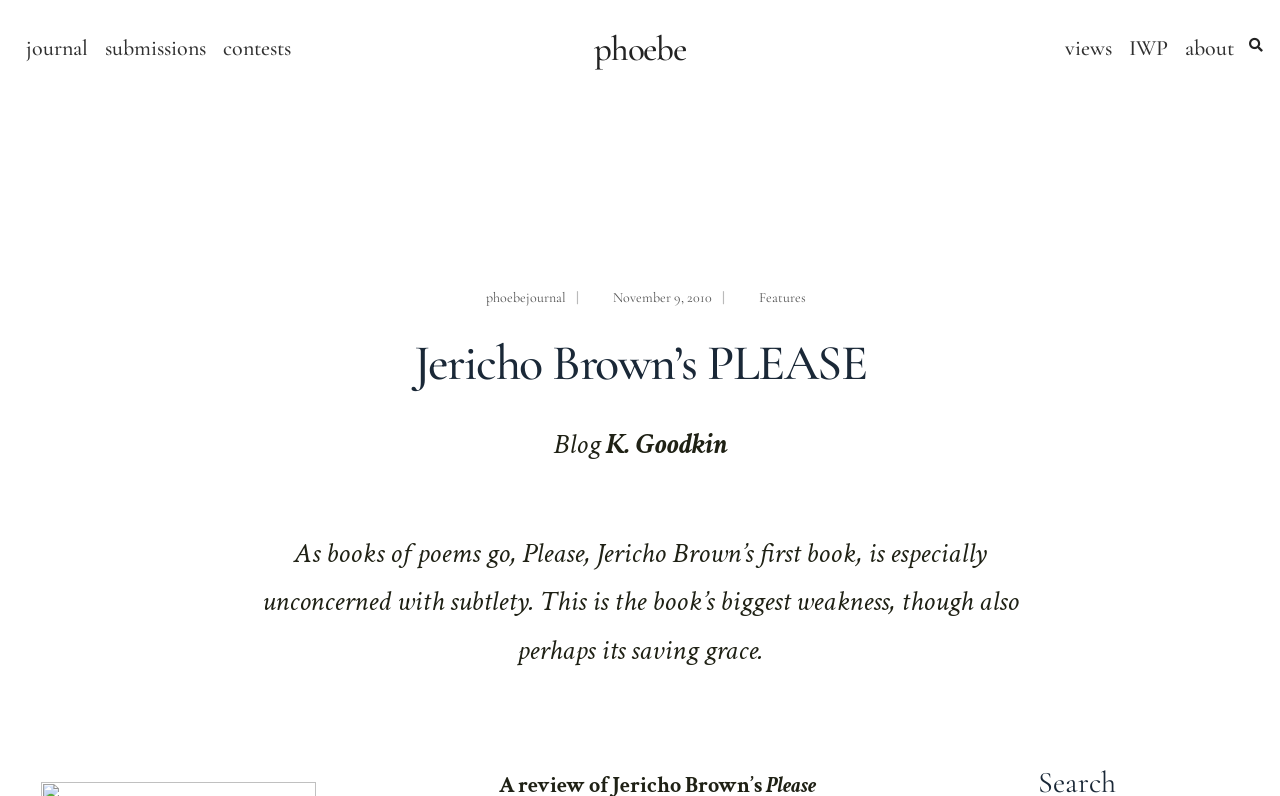Specify the bounding box coordinates of the element's area that should be clicked to execute the given instruction: "View the post on Linkedin". The coordinates should be four float numbers between 0 and 1, i.e., [left, top, right, bottom].

None